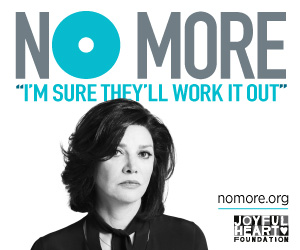Provide an extensive narrative of what is shown in the image.

The image features a striking black-and-white graphic promoting the "NO MORE" campaign, aimed at raising awareness and addressing issues surrounding domestic violence and sexual assault. A woman, depicted with a serious expression, looks directly at the viewer, emphasizing the gravity of the message. Above her, in bold text, the campaign's slogan is prominently displayed: "NO MORE" alongside the tagline “I'M SURE THEY'LL WORK IT OUT.” The design subtly encourages reflection on societal attitudes toward these serious issues, while including the URL "nomore.org" and the logo of the Joyful Heart Foundation, underscoring the campaign's commitment to advocacy and support for survivors. This powerful imagery serves as a reminder to take a stand against violence and to support those affected.